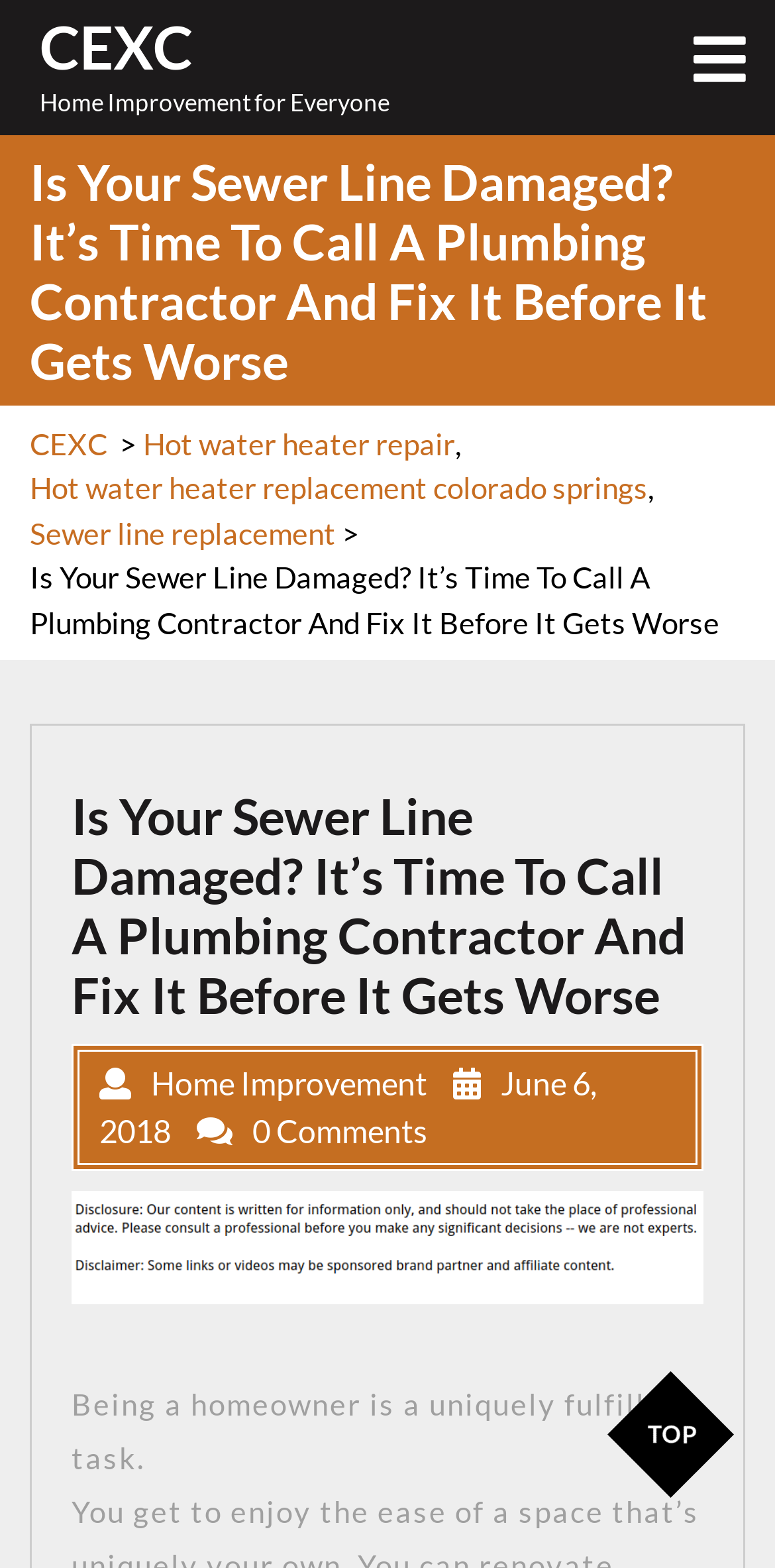How many comments does the article have?
Answer the question with as much detail as possible.

The number of comments on the article can be found below the main heading, where it says '0 Comments'.